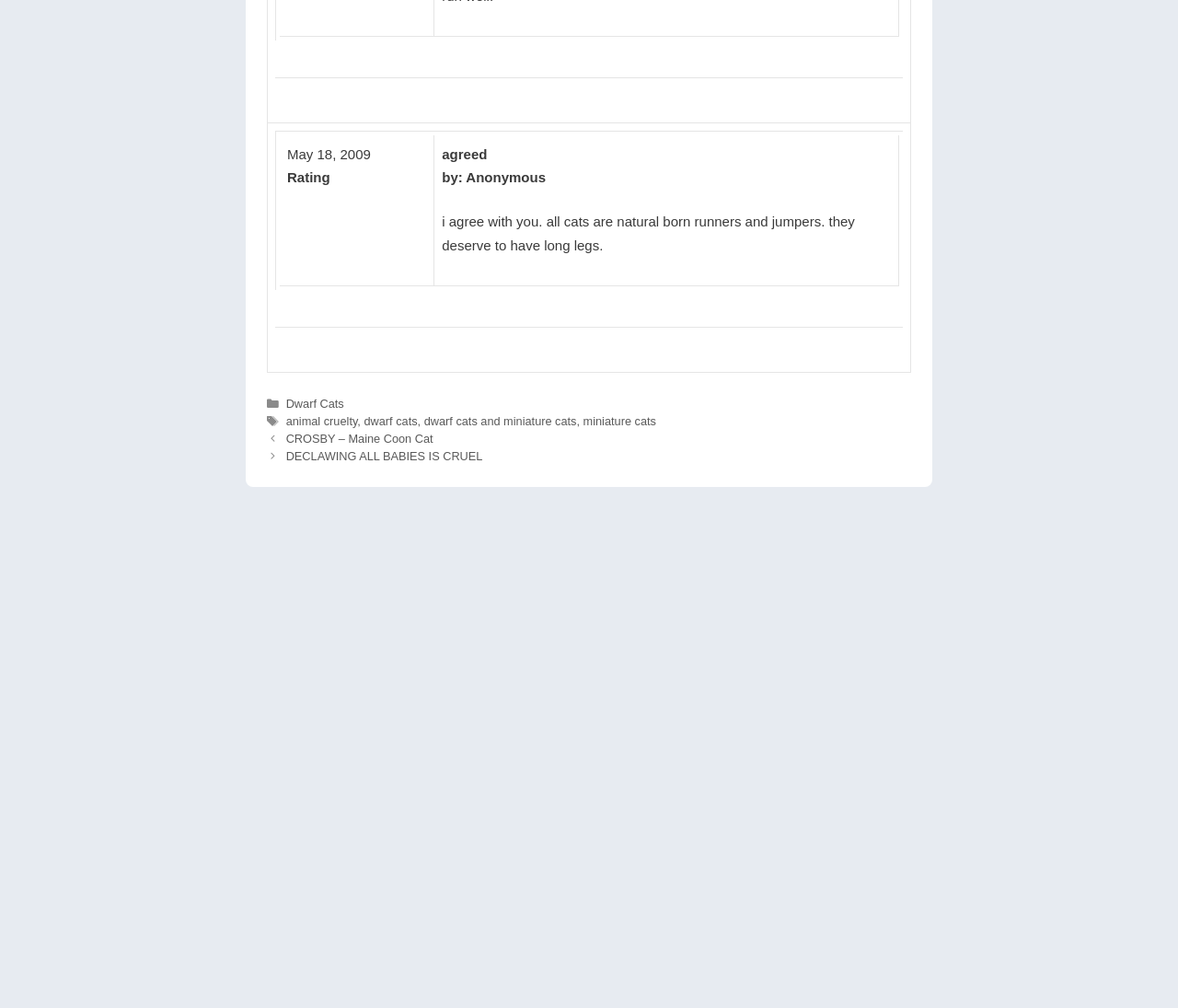Determine the bounding box coordinates of the clickable element necessary to fulfill the instruction: "Click on the 'miniature cats' link". Provide the coordinates as four float numbers within the 0 to 1 range, i.e., [left, top, right, bottom].

[0.495, 0.411, 0.557, 0.425]